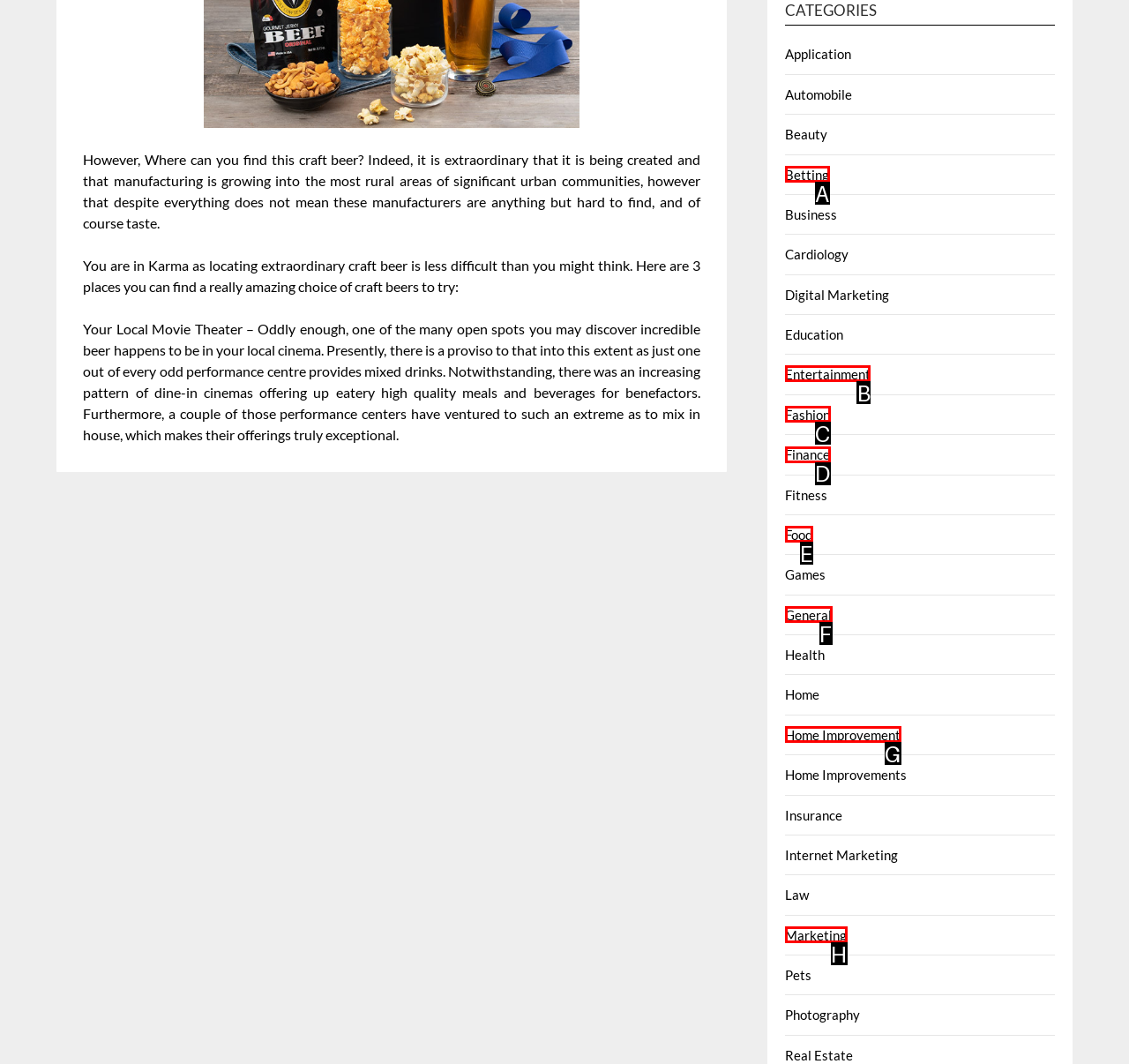From the options shown in the screenshot, tell me which lettered element I need to click to complete the task: Click on the 'Entertainment' link.

B